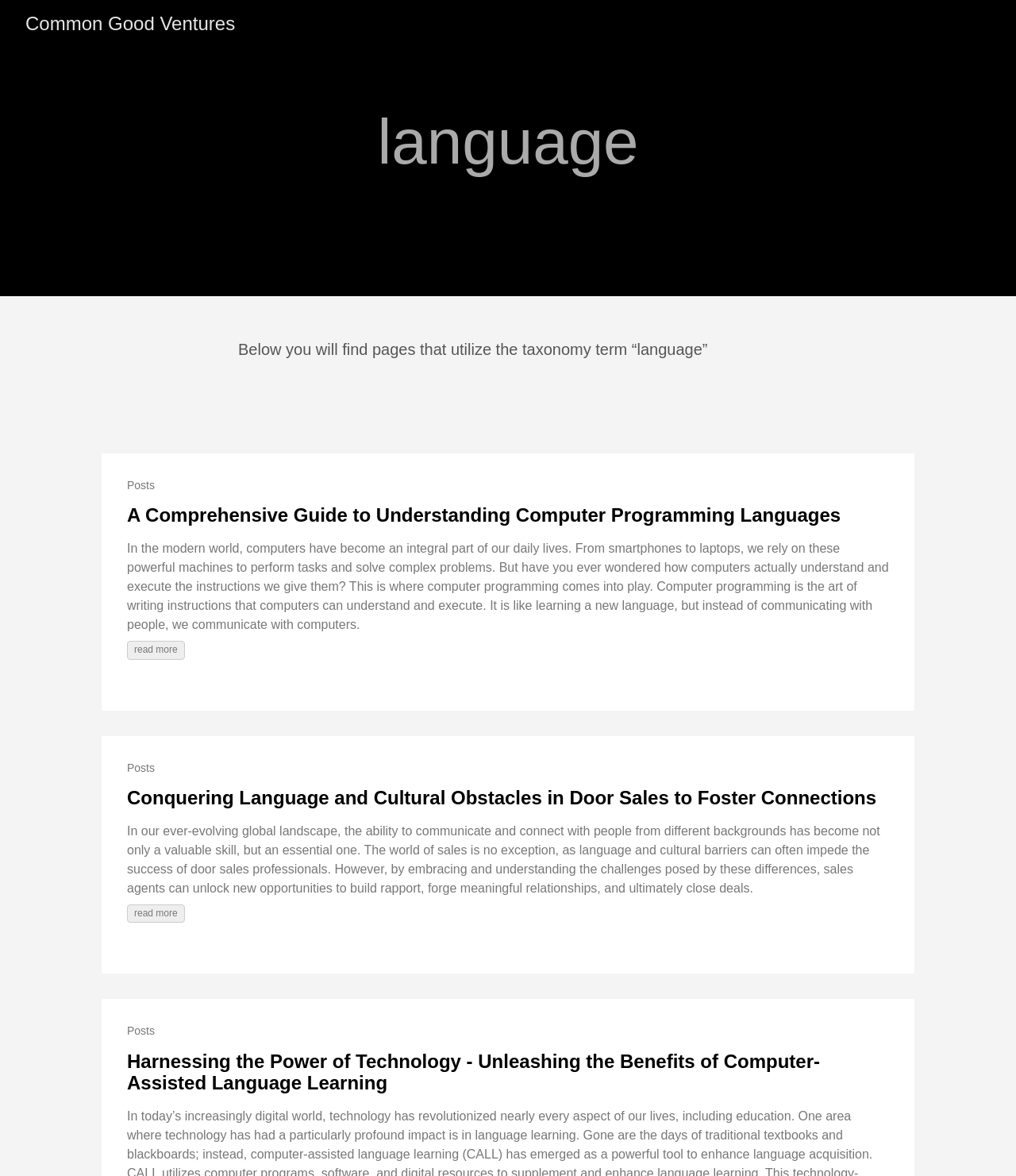Provide a brief response in the form of a single word or phrase:
What is the topic of the webpage?

language